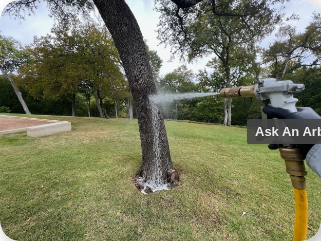Create a detailed narrative of what is happening in the image.

The image showcases a professional application of pest treatment on a tree, emphasizing the essential care given to trees and shrubs in maintaining their health. The scene depicts a person, equipped with a spray nozzle, directing a stream of treatment solution at the base of the tree's trunk, aimed at effectively combating pest issues. Surrounding the tree is a well-maintained grassy area, with hints of additional greenery in the background indicative of a thoughtful landscaping approach. The image is accompanied by a prompt titled "Ask An Arborist," encouraging viewers to seek expert advice for tree care and pest management services, particularly relevant for residents in Ida, TX. This visual portrays the blend of ecological stewardship and professional pest management, illustrating a commitment to preserving local biodiversity while ensuring the vitality of the area's trees and shrubs.